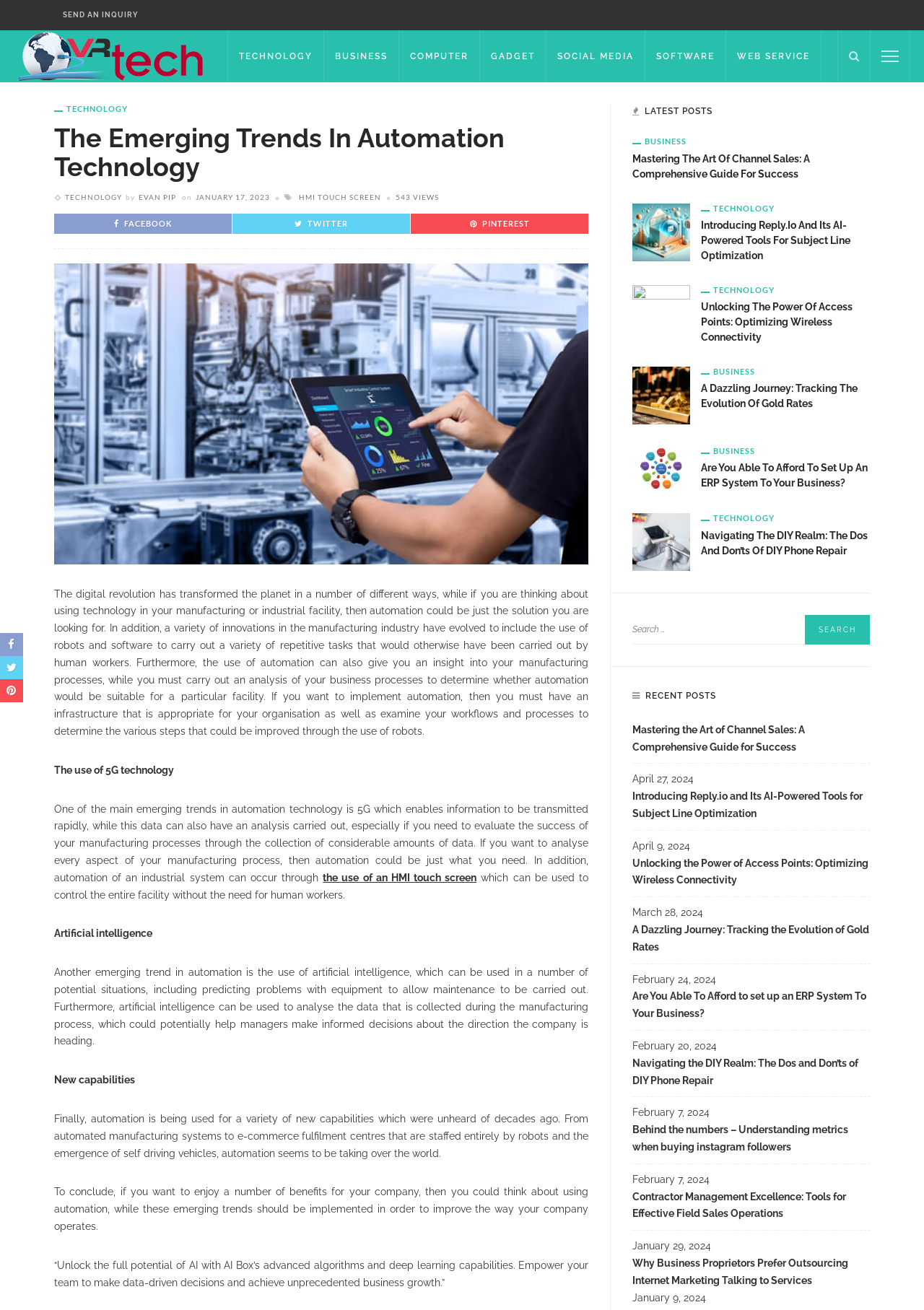Determine the bounding box coordinates for the region that must be clicked to execute the following instruction: "Read the latest post Mastering The Art Of Channel Sales: A Comprehensive Guide For Success".

[0.684, 0.115, 0.941, 0.139]